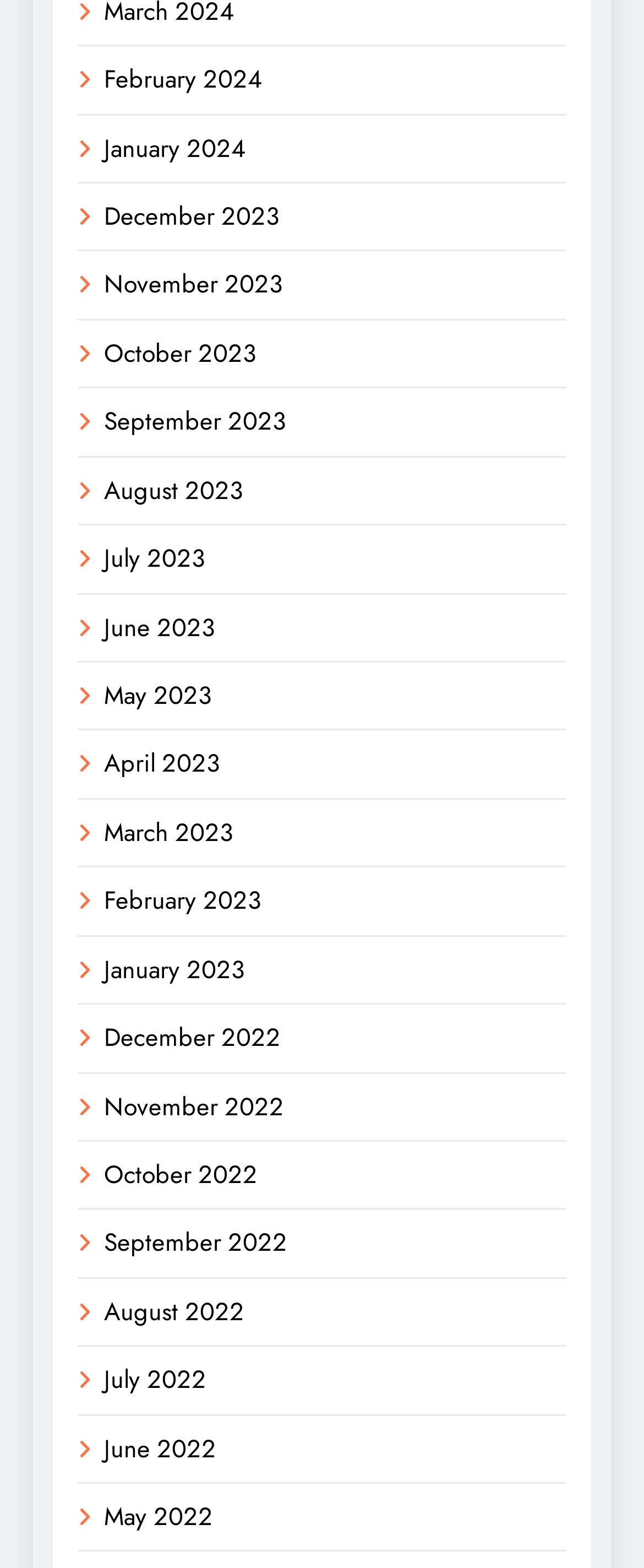Can you identify the bounding box coordinates of the clickable region needed to carry out this instruction: 'check May 2022'? The coordinates should be four float numbers within the range of 0 to 1, stated as [left, top, right, bottom].

[0.162, 0.956, 0.331, 0.979]